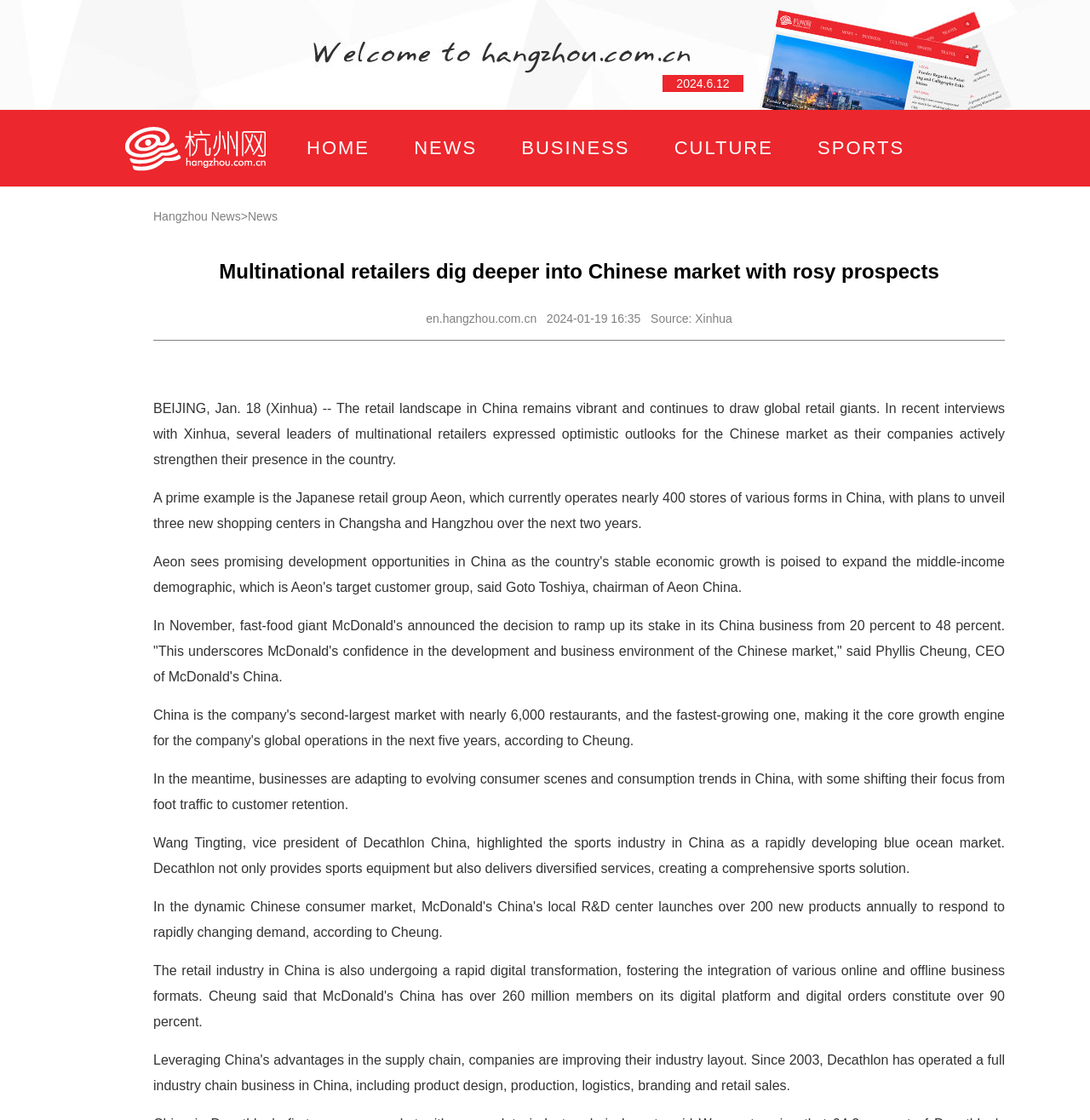Could you locate the bounding box coordinates for the section that should be clicked to accomplish this task: "Click HOME".

[0.263, 0.122, 0.357, 0.141]